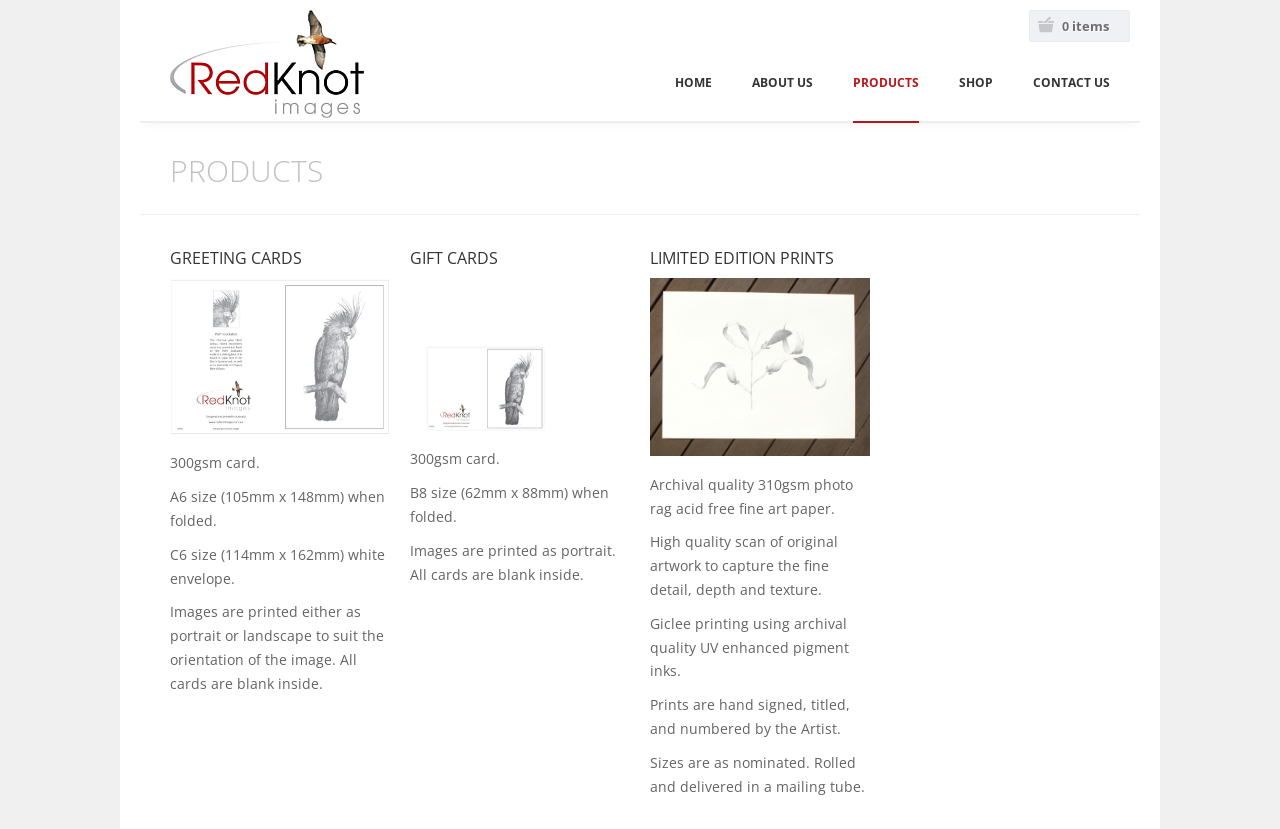Explain the features and main sections of the webpage comprehensively.

The webpage is a products page for Red Knot Images, a company that sells various types of products related to images. At the top left of the page, there is a link to the company's homepage, accompanied by a small image of the company's logo. 

To the right of the logo, there is a navigation menu with links to different sections of the website, including HOME, ABOUT US, PRODUCTS, SHOP, and CONTACT US. Below the navigation menu, there is a heading that reads "PRODUCTS" in a prominent font.

The main content of the page is divided into three sections, each with a heading and descriptive text. The first section is dedicated to GREETING CARDS, with an image of a greeting card layout and several lines of text describing the product's features, such as the card's material, size, and printing orientation. 

The second section is about GIFT CARDS, featuring an image of a gift card layout and similar descriptive text. The third section focuses on LIMITED EDITION PRINTS, showcasing an image of a fine art print and detailing the product's features, including the paper quality, printing process, and signing by the artist.

At the top right corner of the page, there are two small pieces of text, one reading "0" and the other "items", likely indicating the number of items in the user's shopping cart.